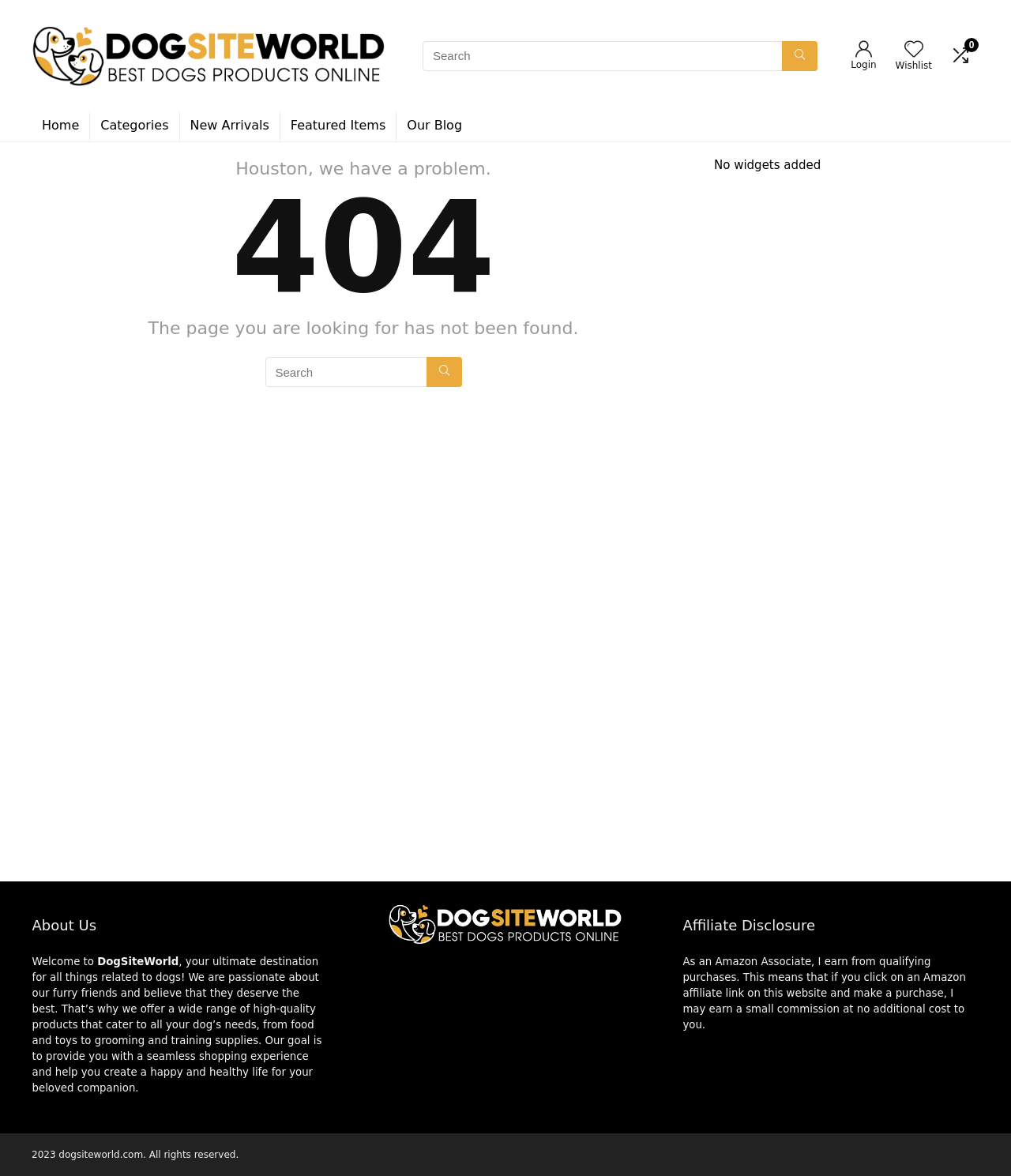Could you locate the bounding box coordinates for the section that should be clicked to accomplish this task: "Login to account".

[0.894, 0.034, 0.913, 0.052]